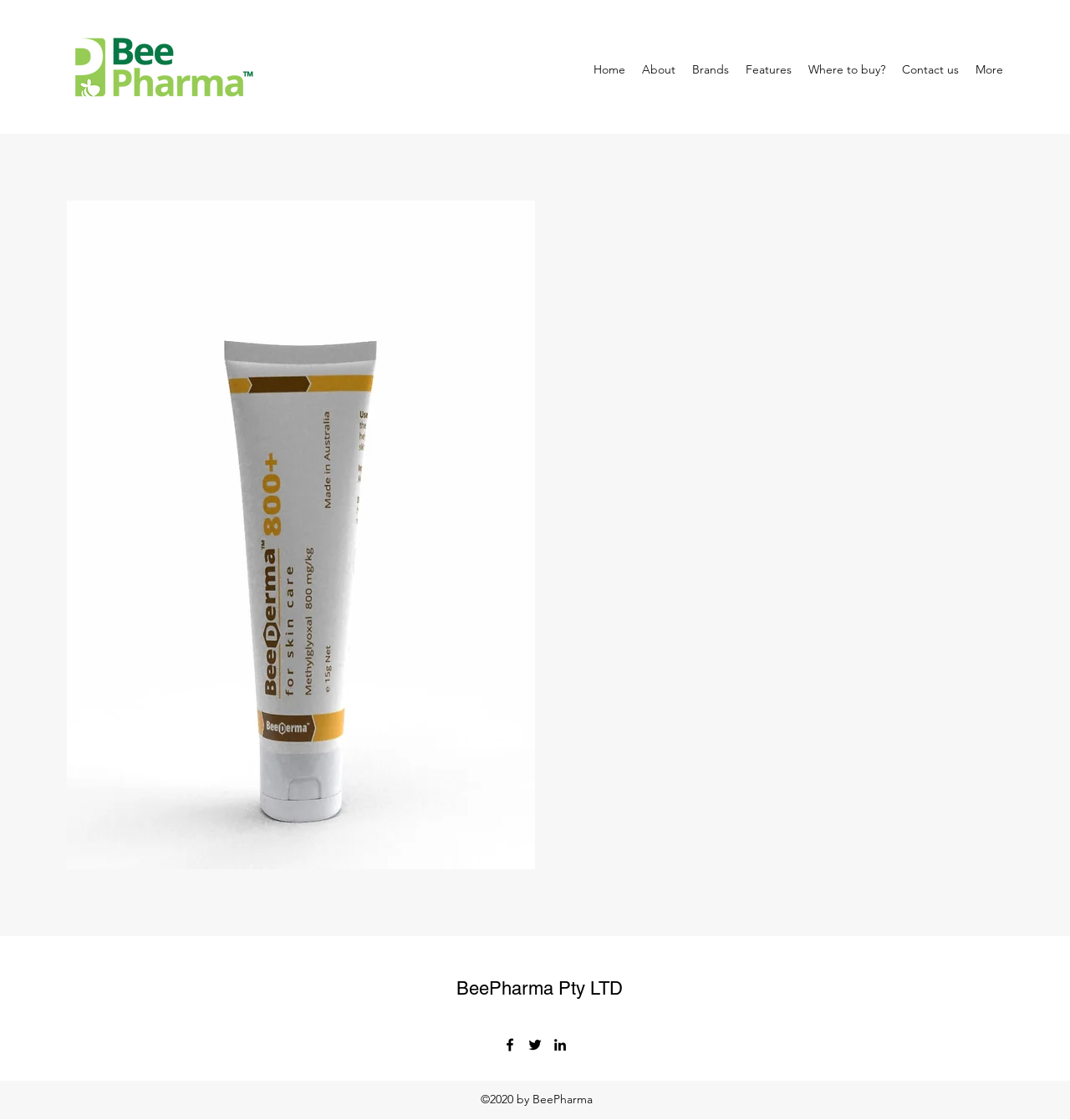Please identify the bounding box coordinates of where to click in order to follow the instruction: "Contact us".

[0.835, 0.051, 0.904, 0.073]